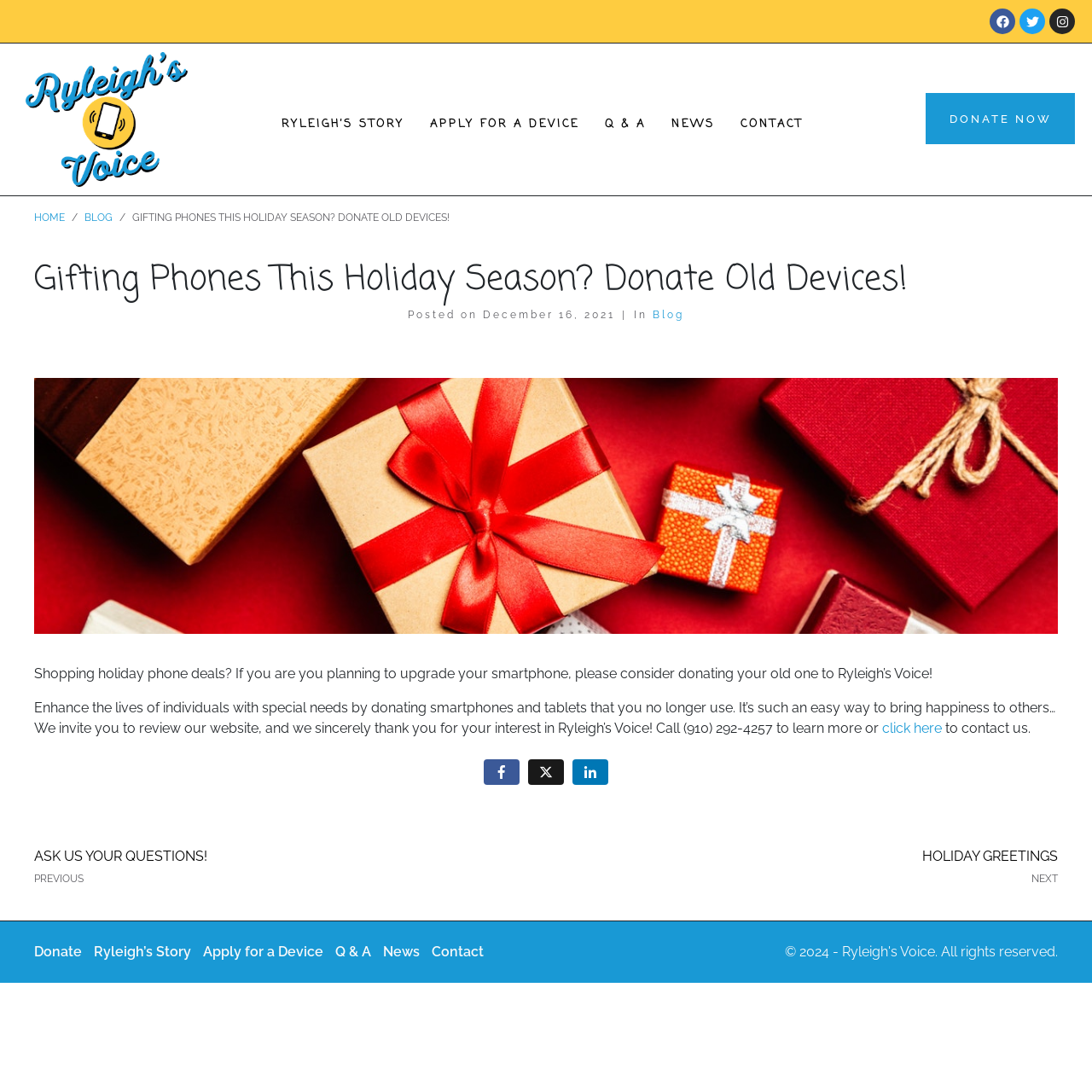Identify the bounding box coordinates of the region I need to click to complete this instruction: "Apply for a device".

[0.386, 0.048, 0.538, 0.121]